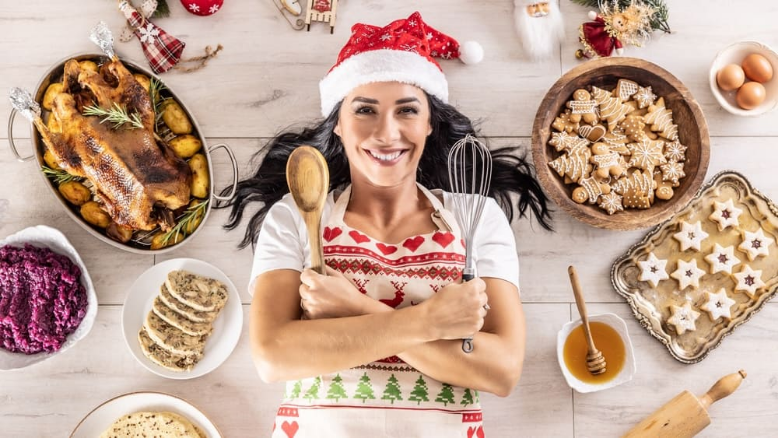Elaborate on the image with a comprehensive description.

The image captures a joyful woman wearing a festive red and white Santa hat, posing with a bright smile while surrounded by a bounty of holiday food. She is dressed in a charming apron adorned with Christmas motifs, suggesting she is in the midst of holiday preparations. In her hands, she holds a wooden spoon and a whisk, symbolizing her role as the chef of the festive feast.

Around her, a delightful array of dishes is spread out, showcasing a roasted turkey with herbs and golden potatoes, traditional holiday sweets including beautifully decorated cookies, and a colorful side of purple mashed potatoes. Other treats include assorted baked goods like star-shaped cookies and honey, all elegantly arranged on rustic wooden platters. The scene embodies the warmth and joy of holiday cooking, highlighting the mix of culinary delight and festive spirit ideal for family gatherings during the holiday season. The overall composition radiates a sense of celebration and the joy of sharing food and traditions with loved ones.